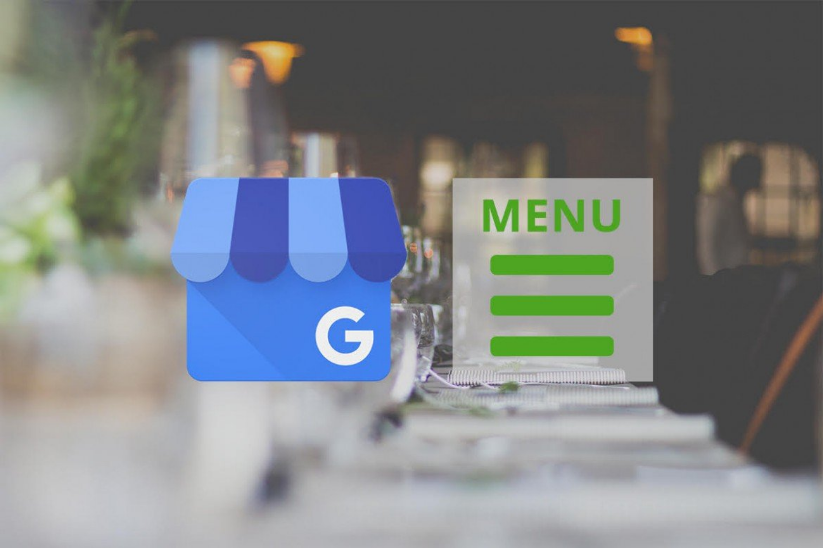Present a detailed portrayal of the image.

The image features the Google My Business logo alongside a simplified representation of a menu, highlighting a new feature that allows restaurant owners to manage their menus directly through the Google My Business platform. In the background, elegantly set dining tables suggest a restaurant atmosphere, emphasizing the context of this feature's application. This visual representation conveys the integration of digital tools into the dining experience, aiming to enhance visibility and customer engagement for establishments on Google’s platform.